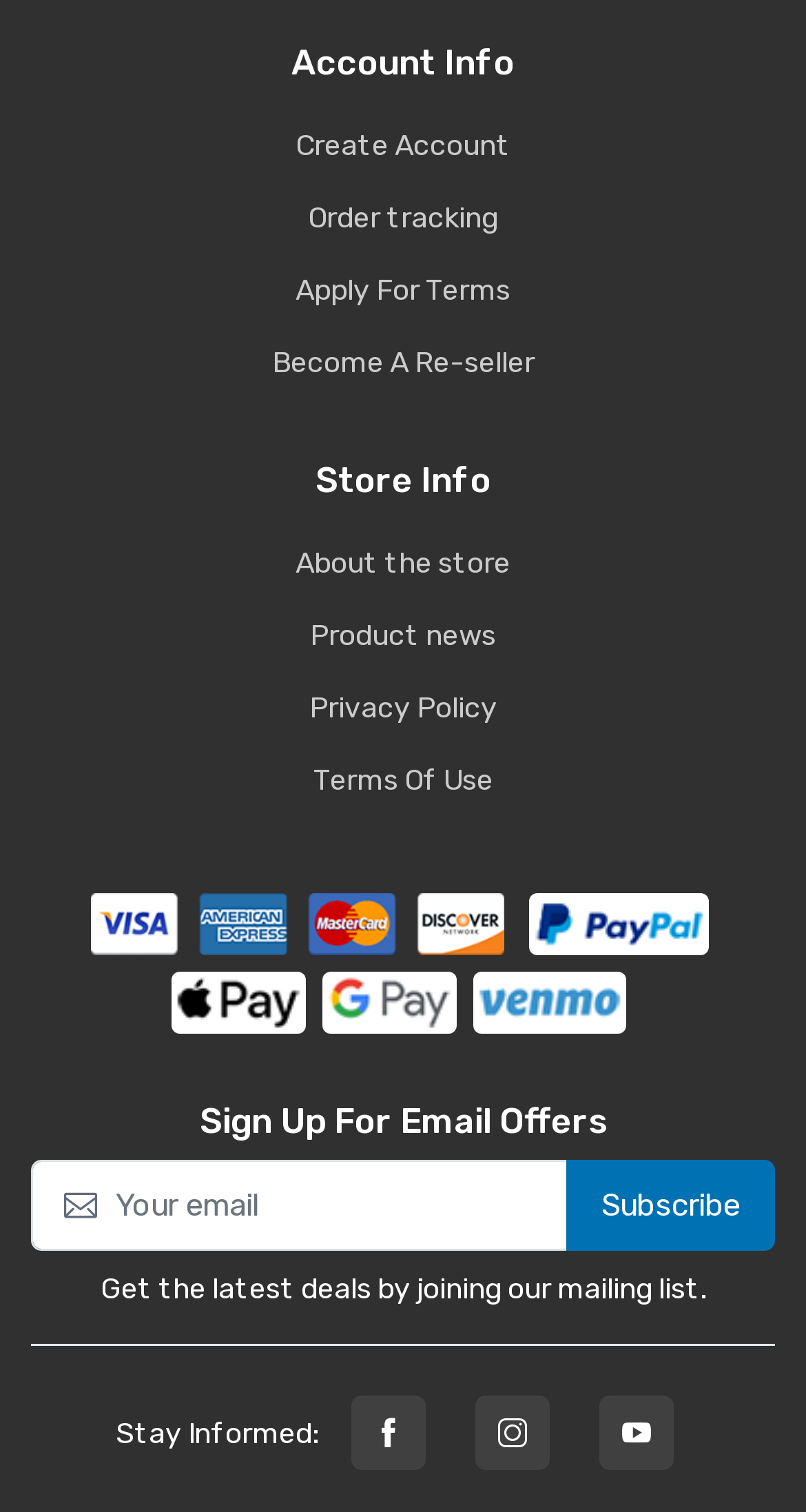What is the first link under 'Account Info'? Refer to the image and provide a one-word or short phrase answer.

Create Account